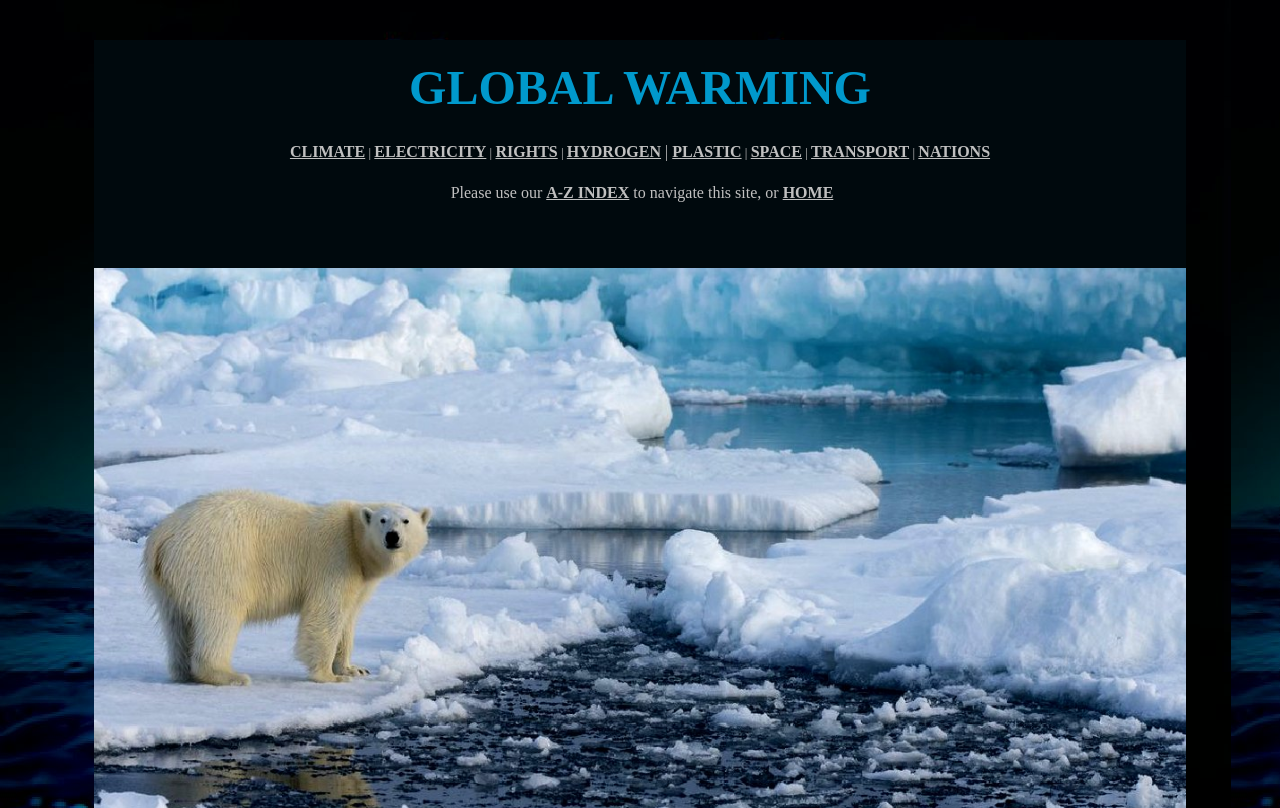Could you indicate the bounding box coordinates of the region to click in order to complete this instruction: "Click on CLIMATE link".

[0.227, 0.177, 0.285, 0.198]